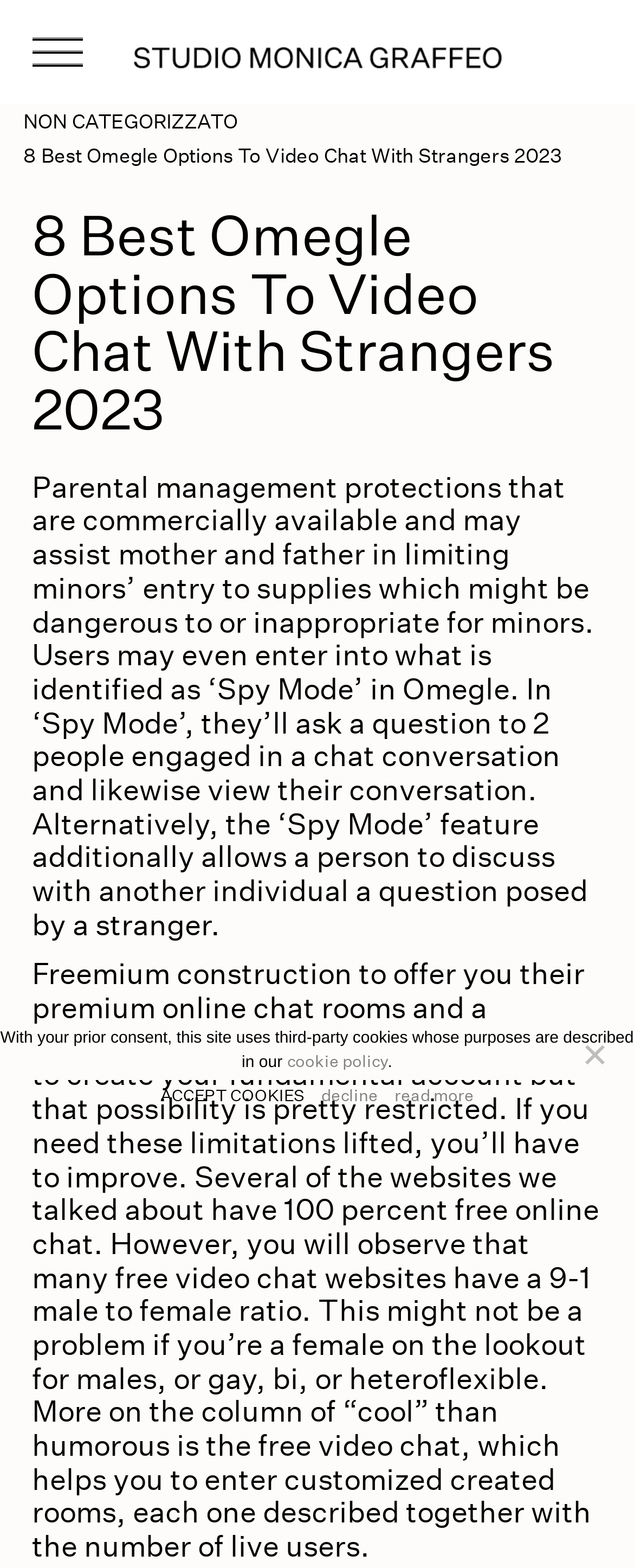Provide a single word or phrase to answer the given question: 
What is the 'Spy Mode' feature in Omegle?

Viewing conversations and asking questions